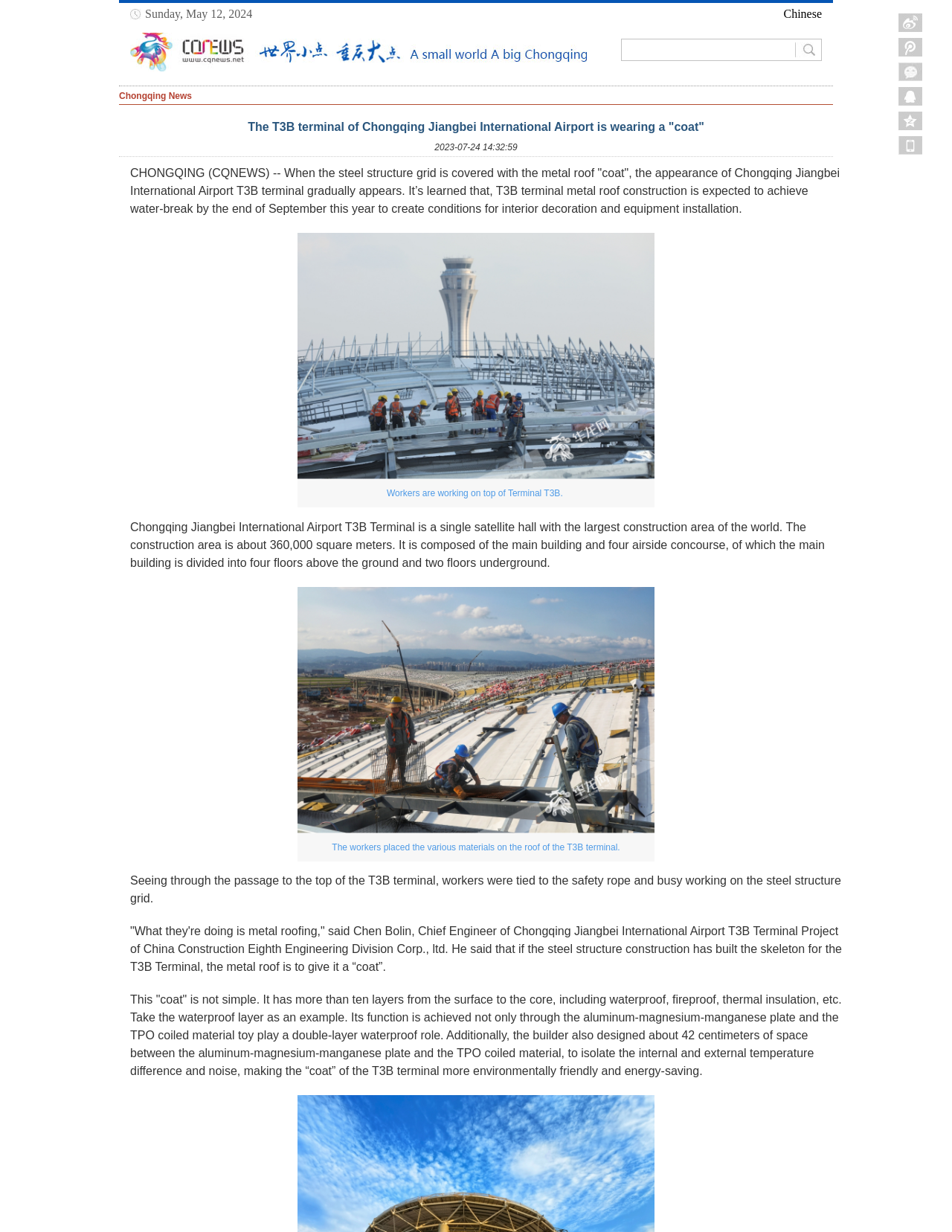What is the purpose of the metal roof?
Examine the image and provide an in-depth answer to the question.

According to the article, the metal roof is not just a simple layer, but it has multiple functions including waterproof, fireproof, thermal insulation, etc. It is designed to make the terminal more environmentally friendly and energy-saving.